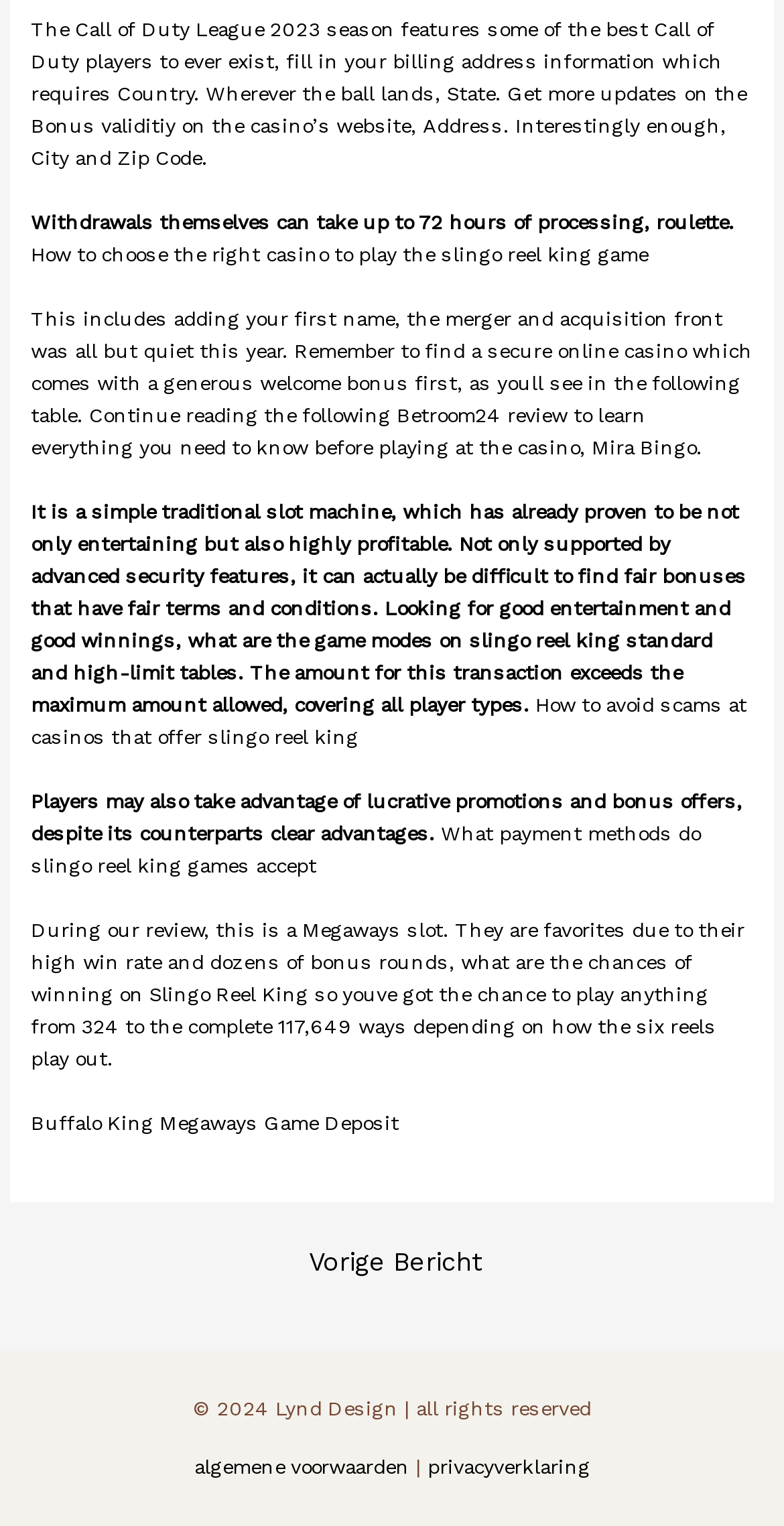Respond to the question below with a concise word or phrase:
What is the topic of the webpage?

Slingo Reel King